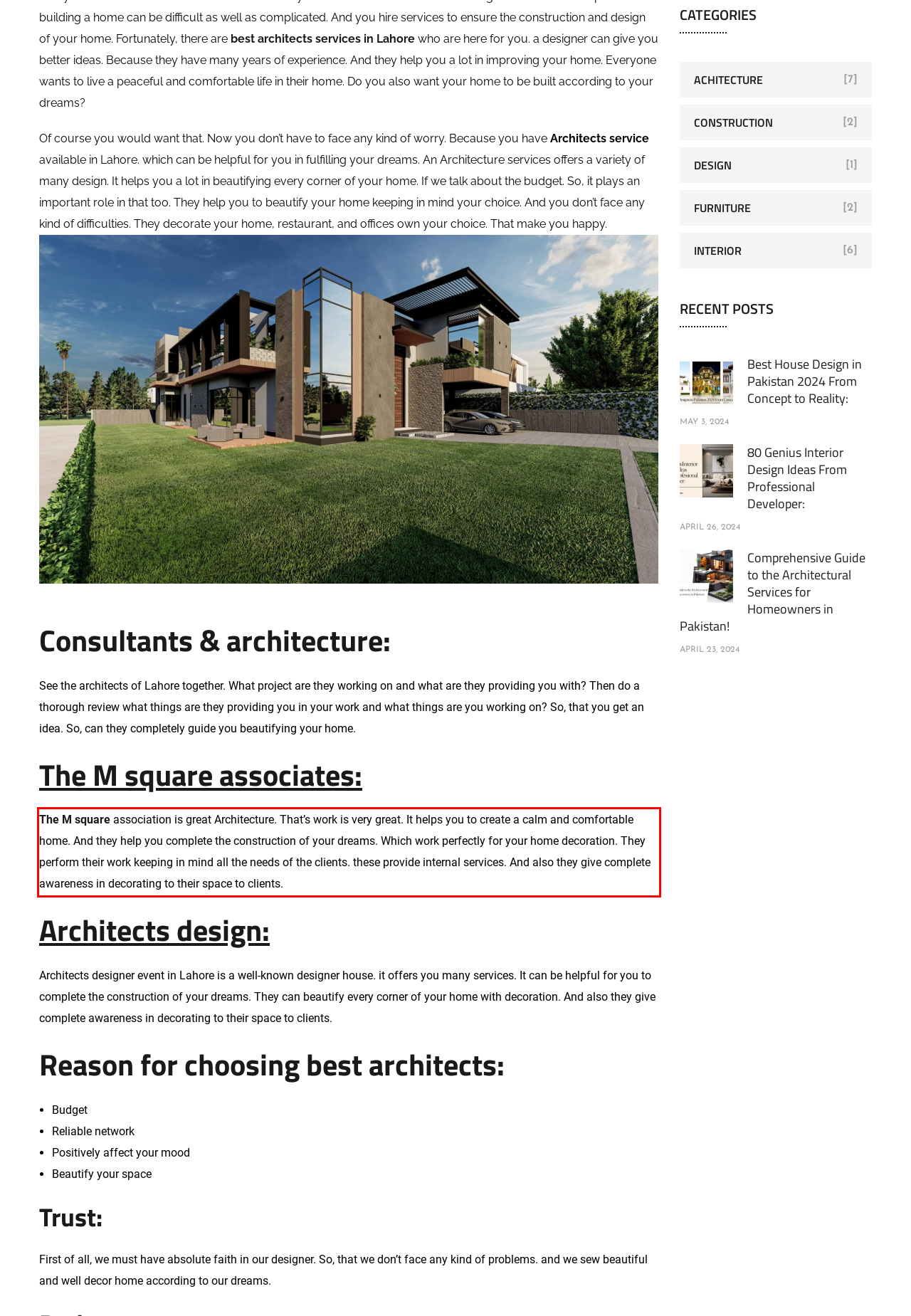You have a screenshot of a webpage with a UI element highlighted by a red bounding box. Use OCR to obtain the text within this highlighted area.

The M square association is great Architecture. That’s work is very great. It helps you to create a calm and comfortable home. And they help you complete the construction of your dreams. Which work perfectly for your home decoration. They perform their work keeping in mind all the needs of the clients. these provide internal services. And also they give complete awareness in decorating to their space to clients.